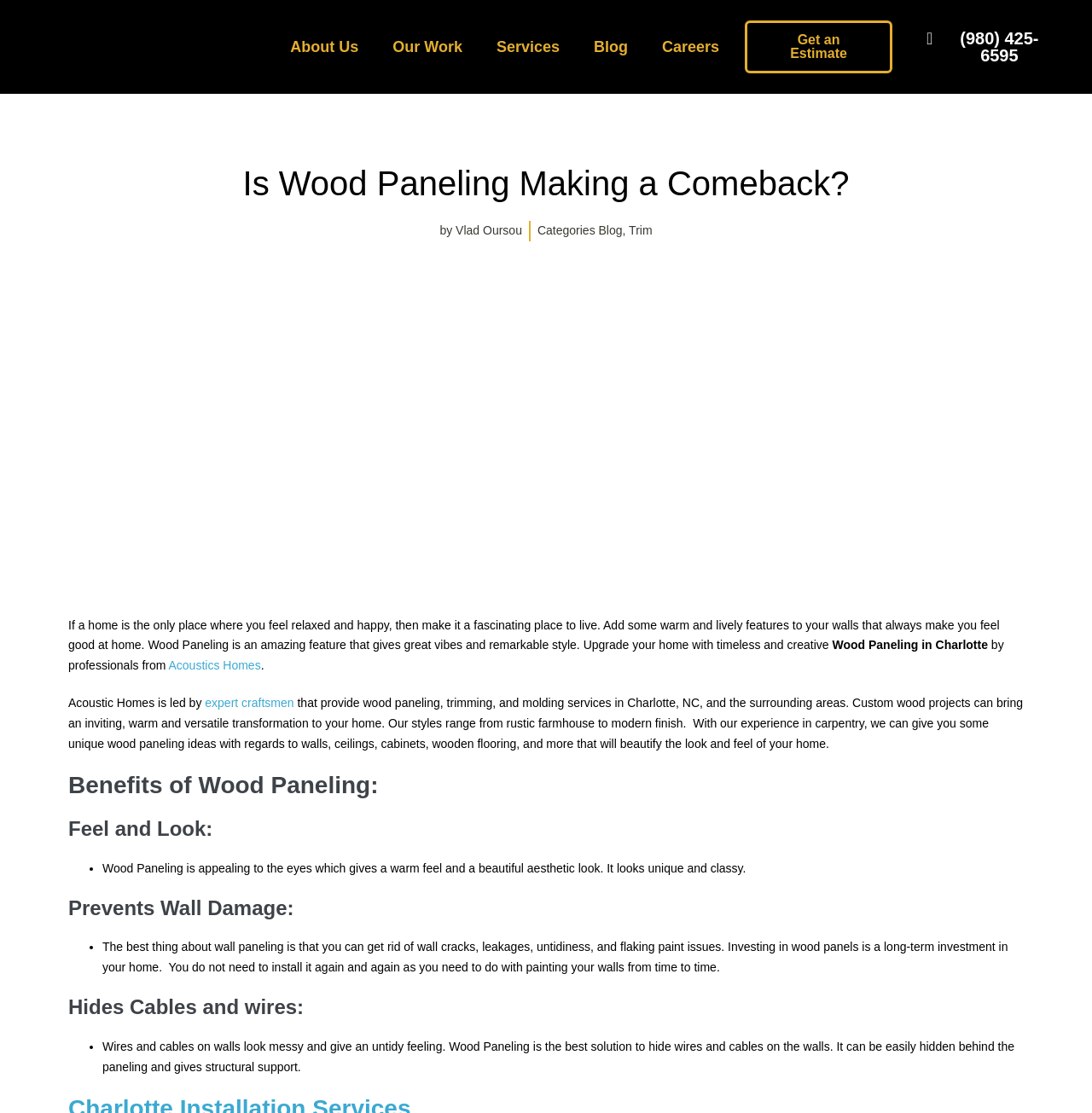What is the benefit of wood paneling mentioned in the webpage?
Based on the image, answer the question in a detailed manner.

According to the webpage, one of the benefits of wood paneling is that it can hide cables and wires on the walls, giving a tidy feeling.